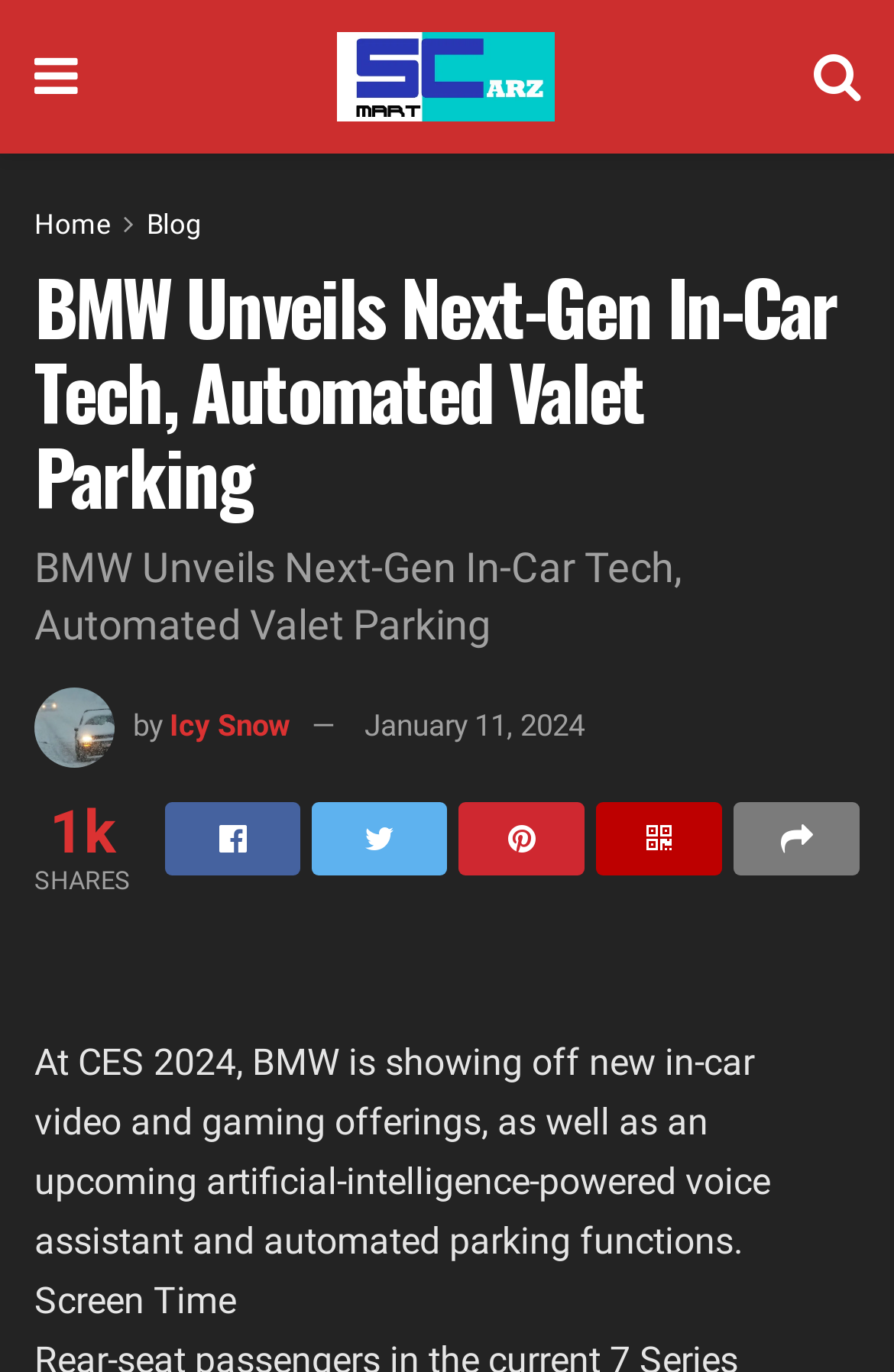What is the date of the article?
Use the screenshot to answer the question with a single word or phrase.

January 11, 2024